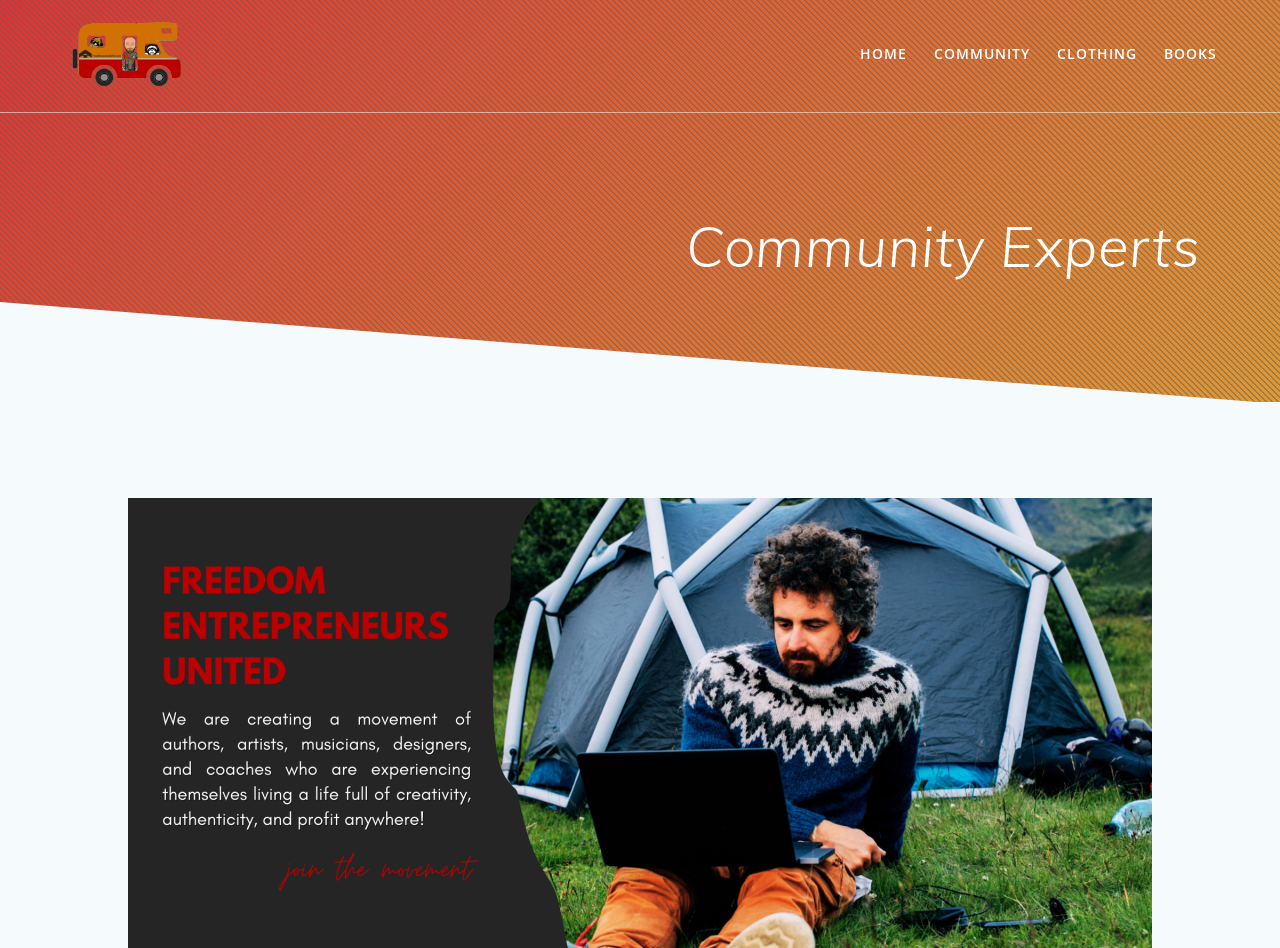Give a detailed explanation of the elements present on the webpage.

The webpage is titled "Community Experts – True Awesome Life" and appears to be a community-based platform. At the top-left corner, there is a link and an image, both labeled "True Awesome Life", which likely serves as the website's logo. 

Below the logo, there is a prominent heading that reads "Community Experts". 

The top navigation bar features four links: "HOME", "COMMUNITY", "CLOTHING", and "BOOKS", arranged from left to right. These links are positioned near the top of the page, with "HOME" located at the top-center and "BOOKS" at the top-right corner.